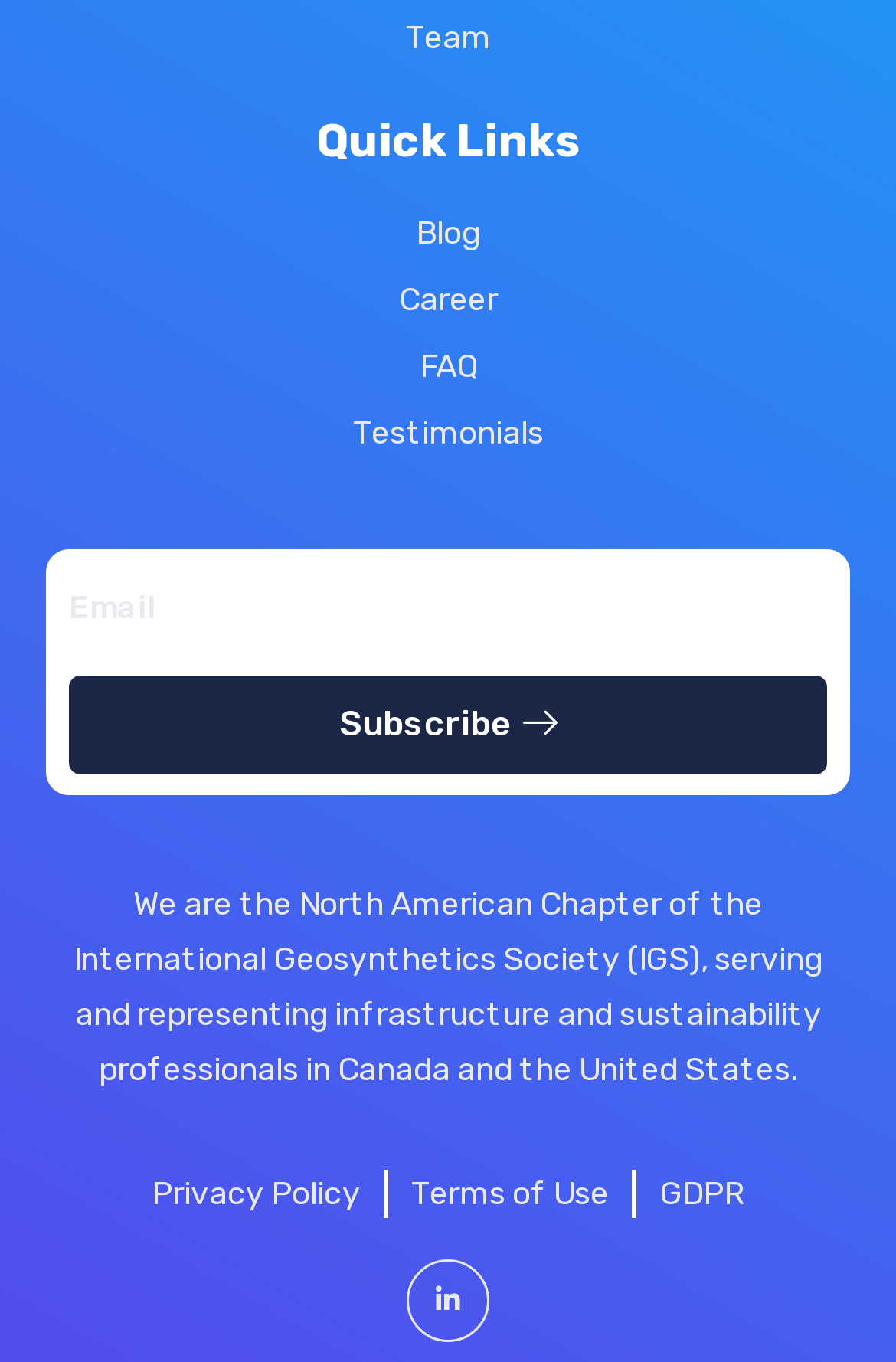Identify the bounding box for the described UI element. Provide the coordinates in (top-left x, top-left y, bottom-right x, bottom-right y) format with values ranging from 0 to 1: parent_node: Email name="form_fields[email]" placeholder="Email"

[0.077, 0.408, 0.923, 0.487]